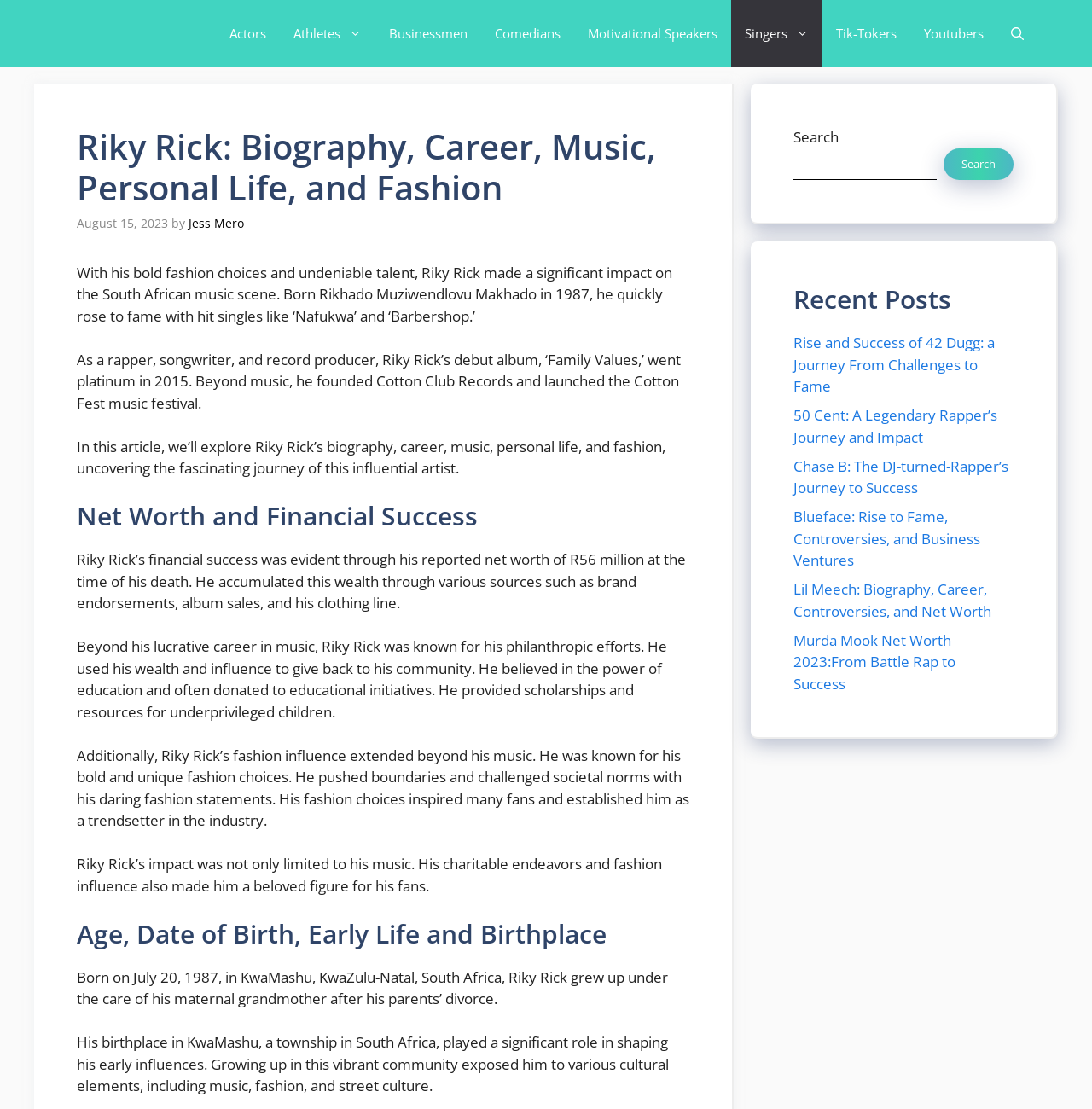What is Riky Rick's reported net worth?
Please use the image to provide an in-depth answer to the question.

According to the text, Riky Rick's financial success was evident through his reported net worth of R56 million at the time of his death, as stated in the section 'Net Worth and Financial Success'.